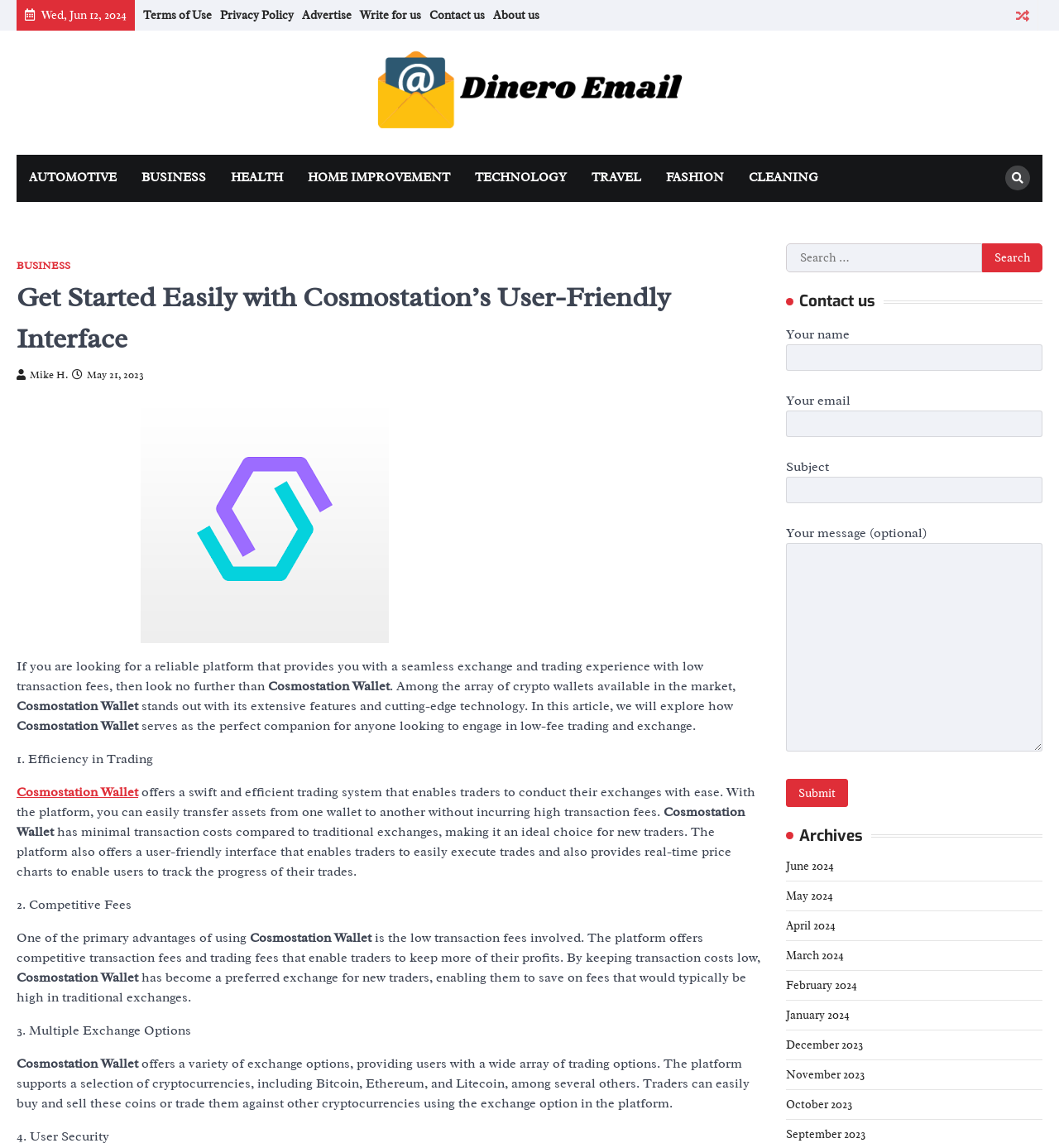Identify the bounding box of the UI element described as follows: "title="View Random Post"". Provide the coordinates as four float numbers in the range of 0 to 1 [left, top, right, bottom].

[0.951, 0.0, 0.98, 0.027]